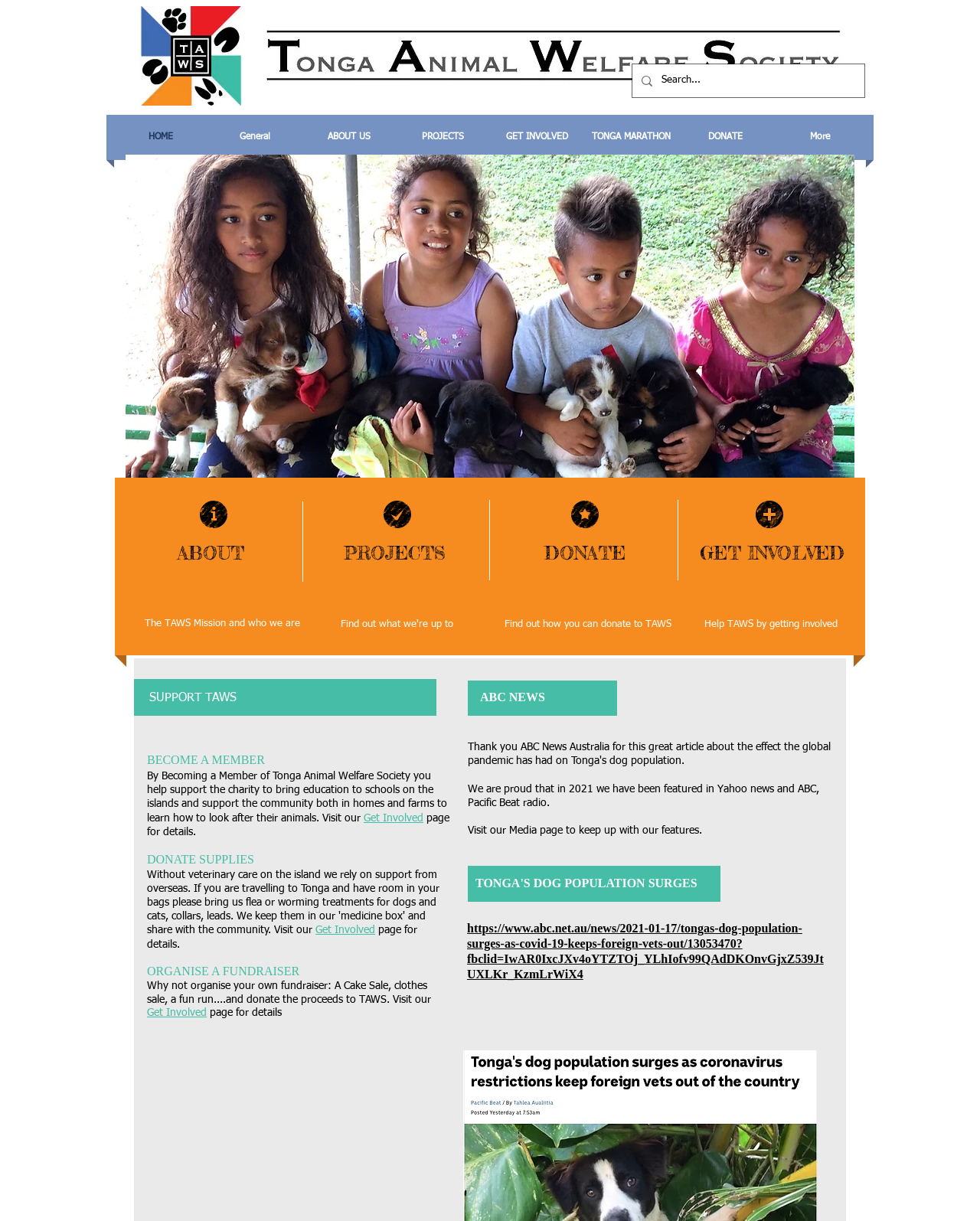Determine the bounding box coordinates of the region I should click to achieve the following instruction: "Read the news article on ABC". Ensure the bounding box coordinates are four float numbers between 0 and 1, i.e., [left, top, right, bottom].

[0.477, 0.754, 0.84, 0.804]